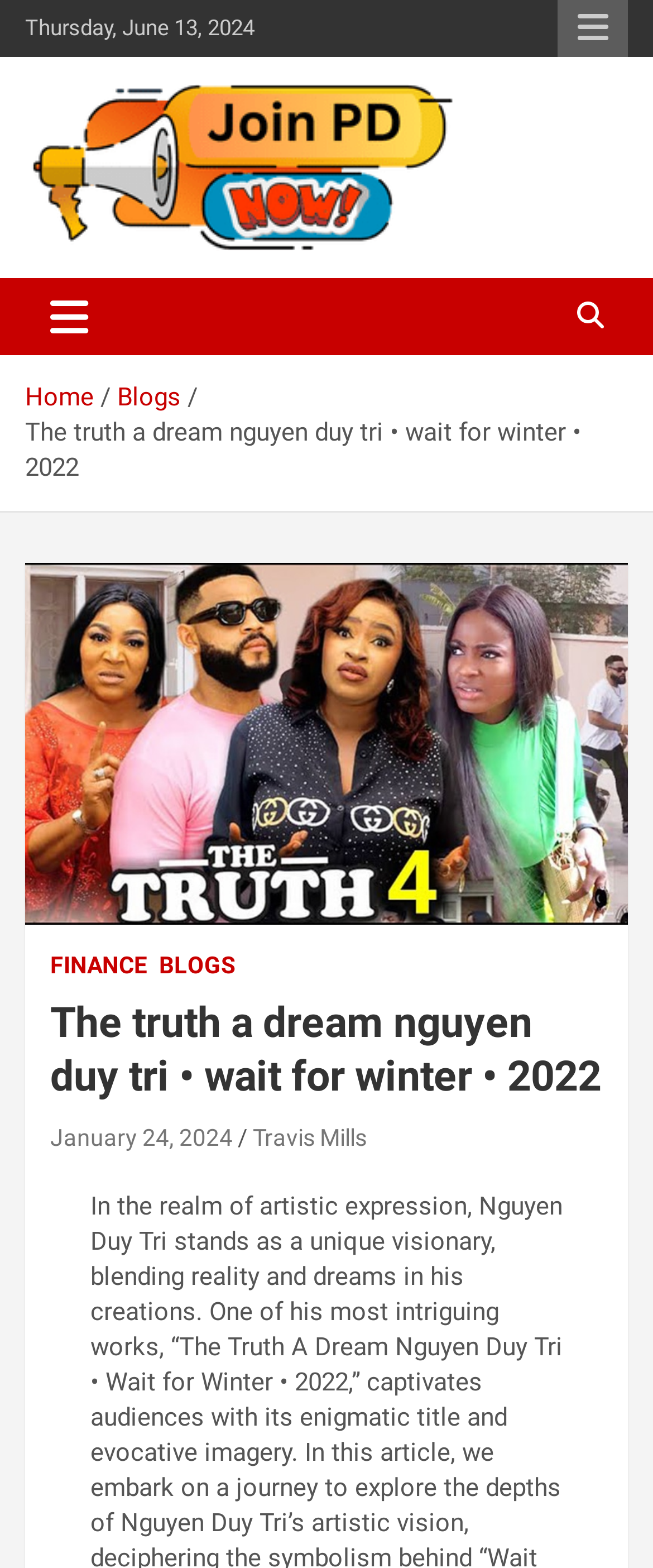Determine the bounding box coordinates of the element's region needed to click to follow the instruction: "JoinPD now". Provide these coordinates as four float numbers between 0 and 1, formatted as [left, top, right, bottom].

[0.038, 0.056, 0.705, 0.081]